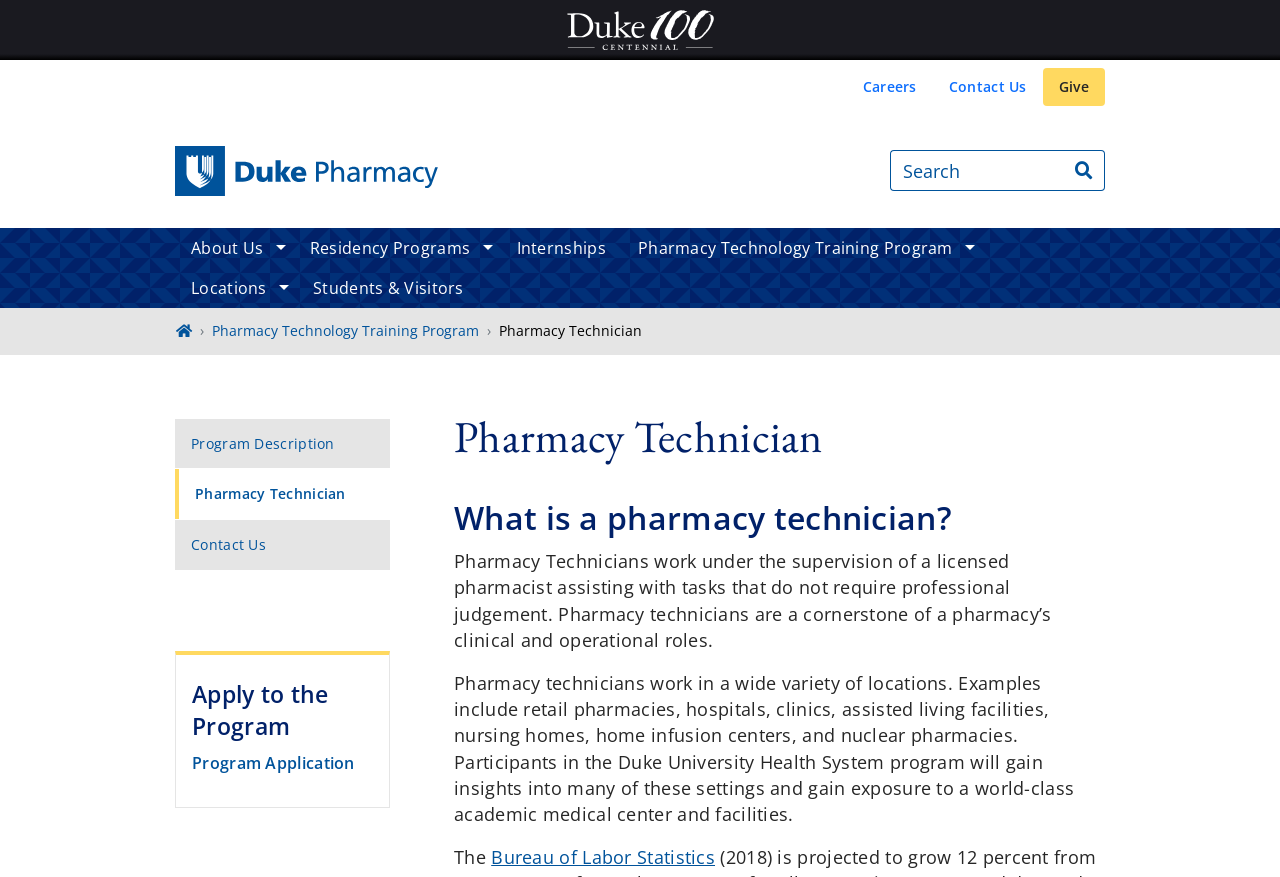Please find the bounding box coordinates of the element that you should click to achieve the following instruction: "Learn about the pharmacy technician program". The coordinates should be presented as four float numbers between 0 and 1: [left, top, right, bottom].

[0.355, 0.565, 0.863, 0.616]